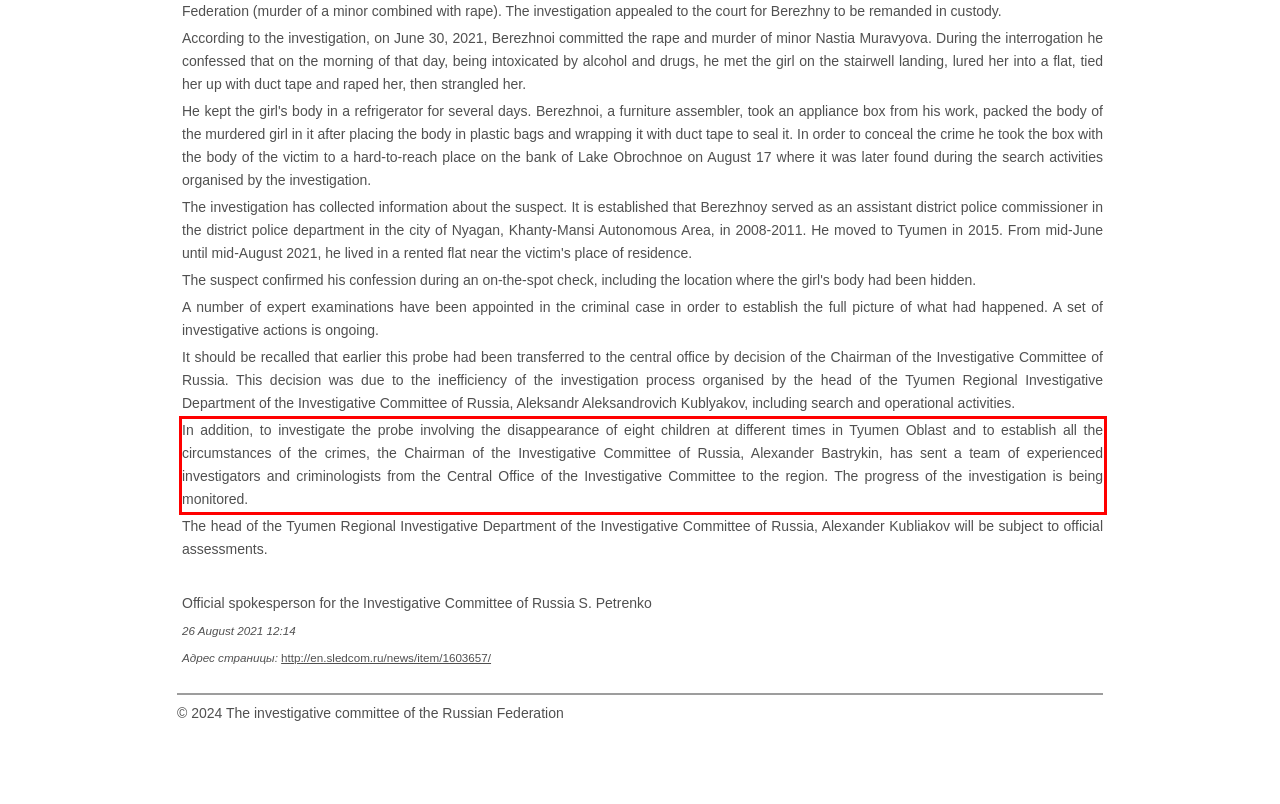You are given a screenshot of a webpage with a UI element highlighted by a red bounding box. Please perform OCR on the text content within this red bounding box.

In addition, to investigate the probe involving the disappearance of eight children at different times in Tyumen Oblast and to establish all the circumstances of the crimes, the Chairman of the Investigative Committee of Russia, Alexander Bastrykin, has sent a team of experienced investigators and criminologists from the Central Office of the Investigative Committee to the region. The progress of the investigation is being monitored.